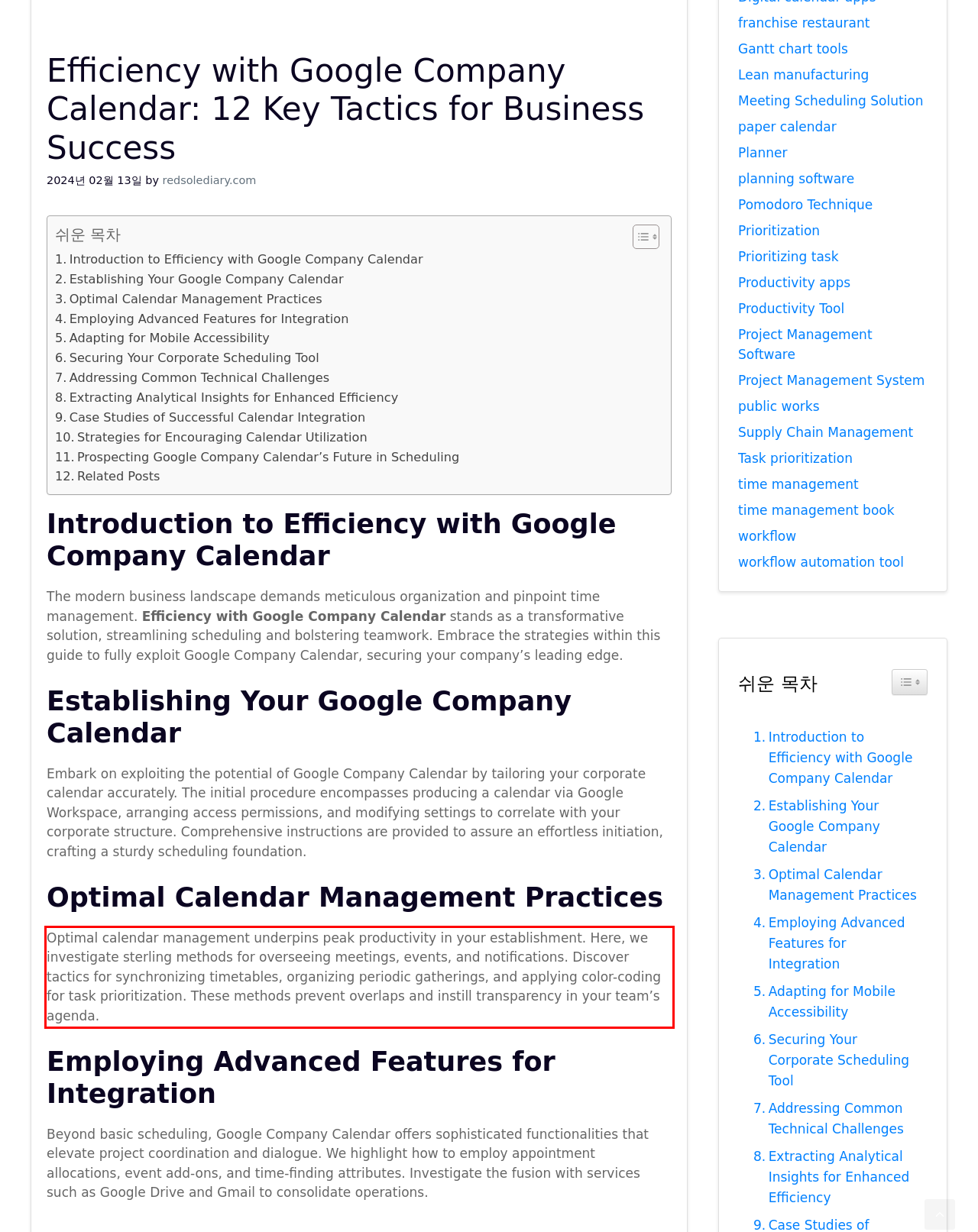Using the provided screenshot of a webpage, recognize and generate the text found within the red rectangle bounding box.

Optimal calendar management underpins peak productivity in your establishment. Here, we investigate sterling methods for overseeing meetings, events, and notifications. Discover tactics for synchronizing timetables, organizing periodic gatherings, and applying color-coding for task prioritization. These methods prevent overlaps and instill transparency in your team’s agenda.